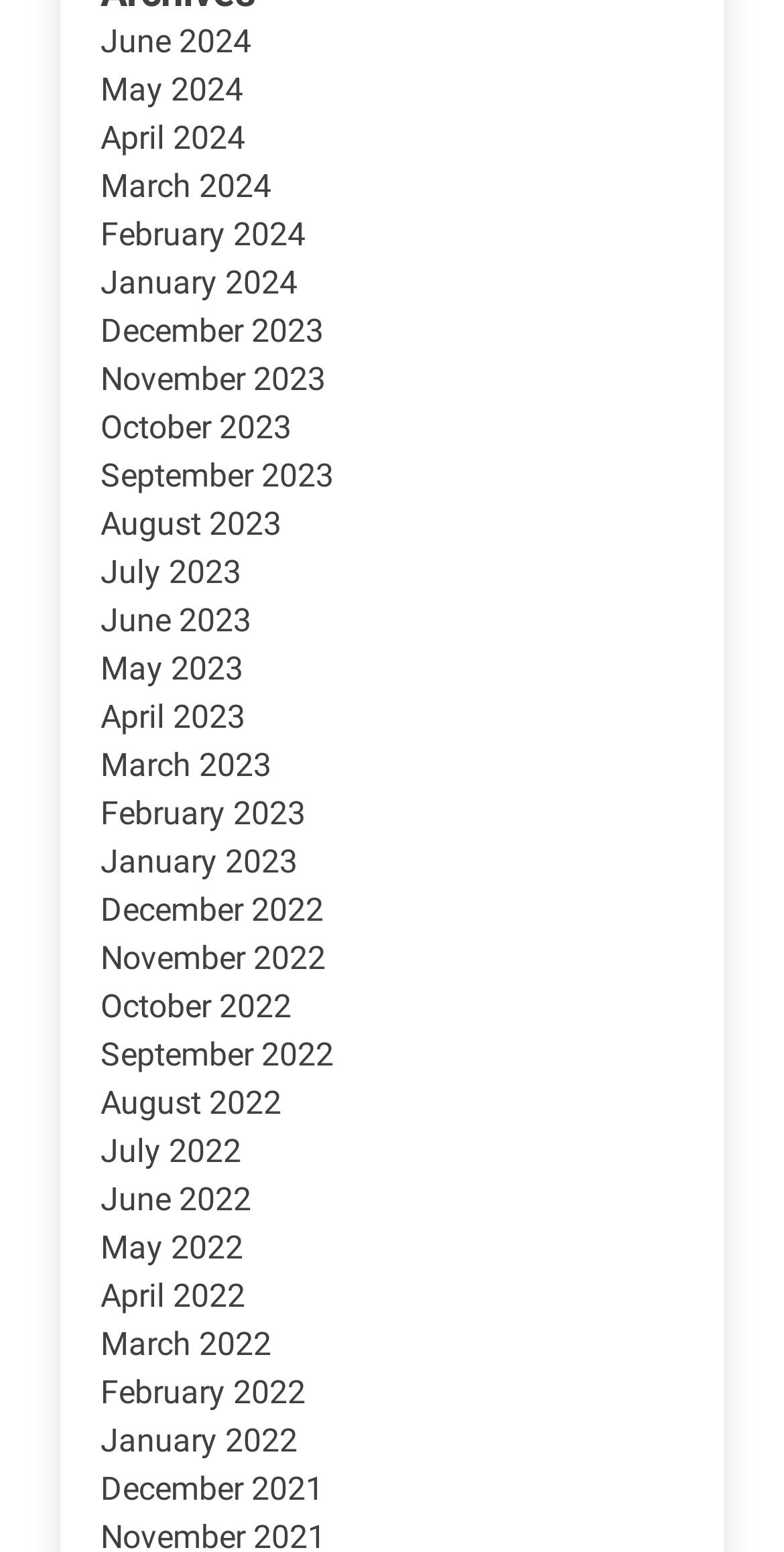What is the time period covered by the listed months?
Give a single word or phrase as your answer by examining the image.

2 years and 6 months